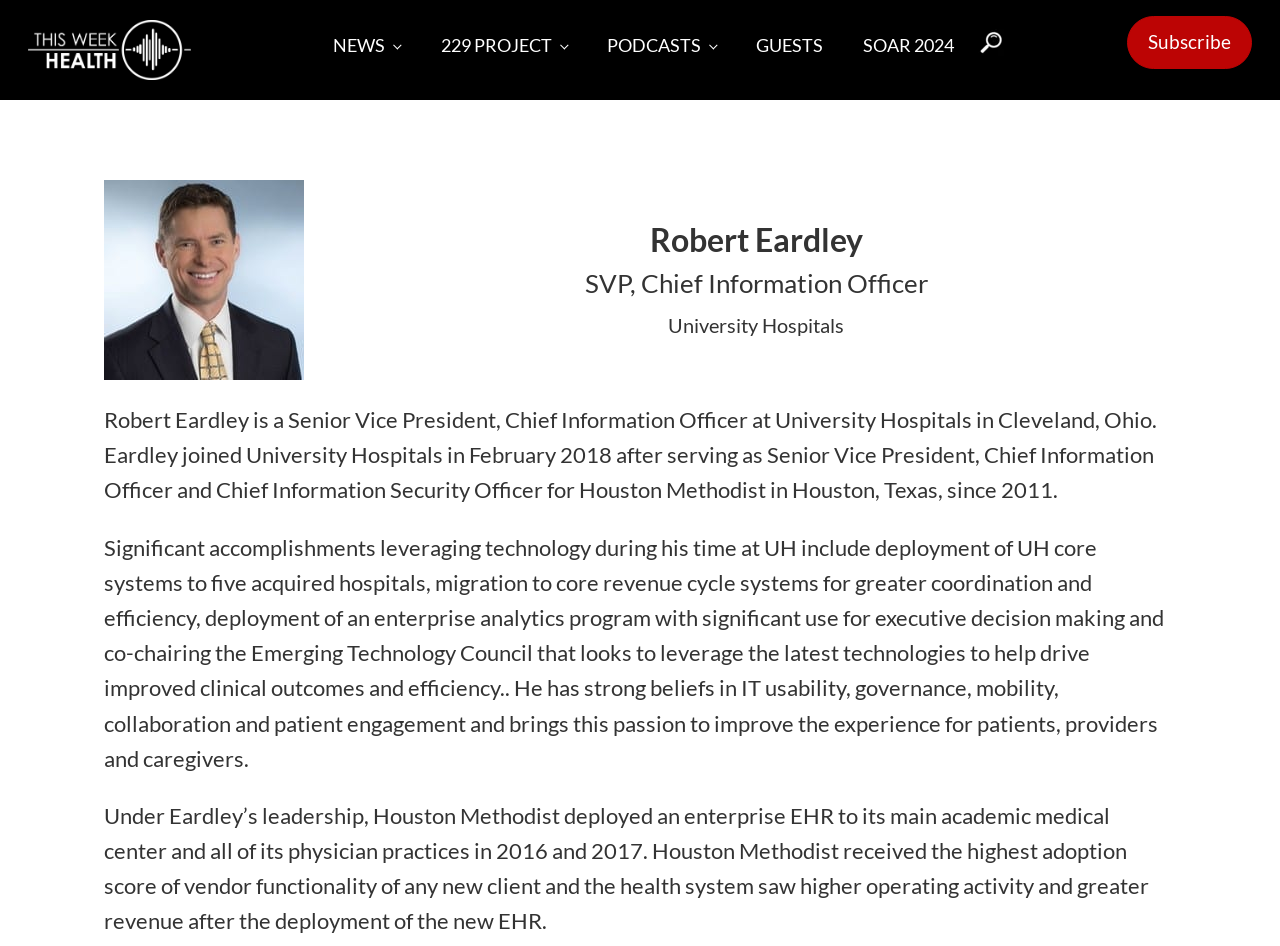What is the name of the podcast?
Use the image to give a comprehensive and detailed response to the question.

The webpage has a link 'This Week Health' with an image, and the root element is focused on 'Robert Eardley Podcast Interviews | This Week in Health IT', indicating that the podcast is named 'This Week in Health IT'.